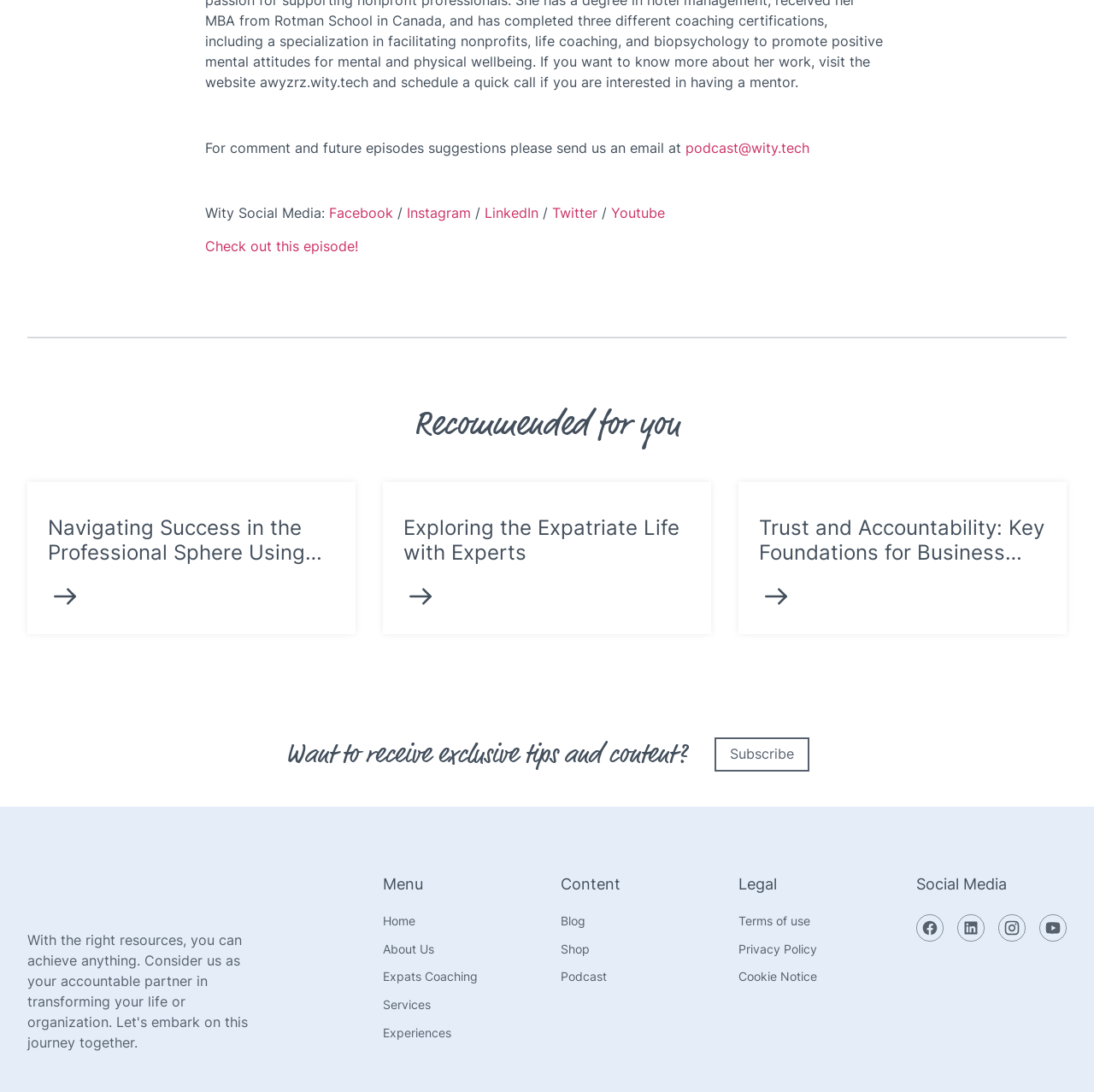How many menu items are there?
Refer to the image and provide a one-word or short phrase answer.

6